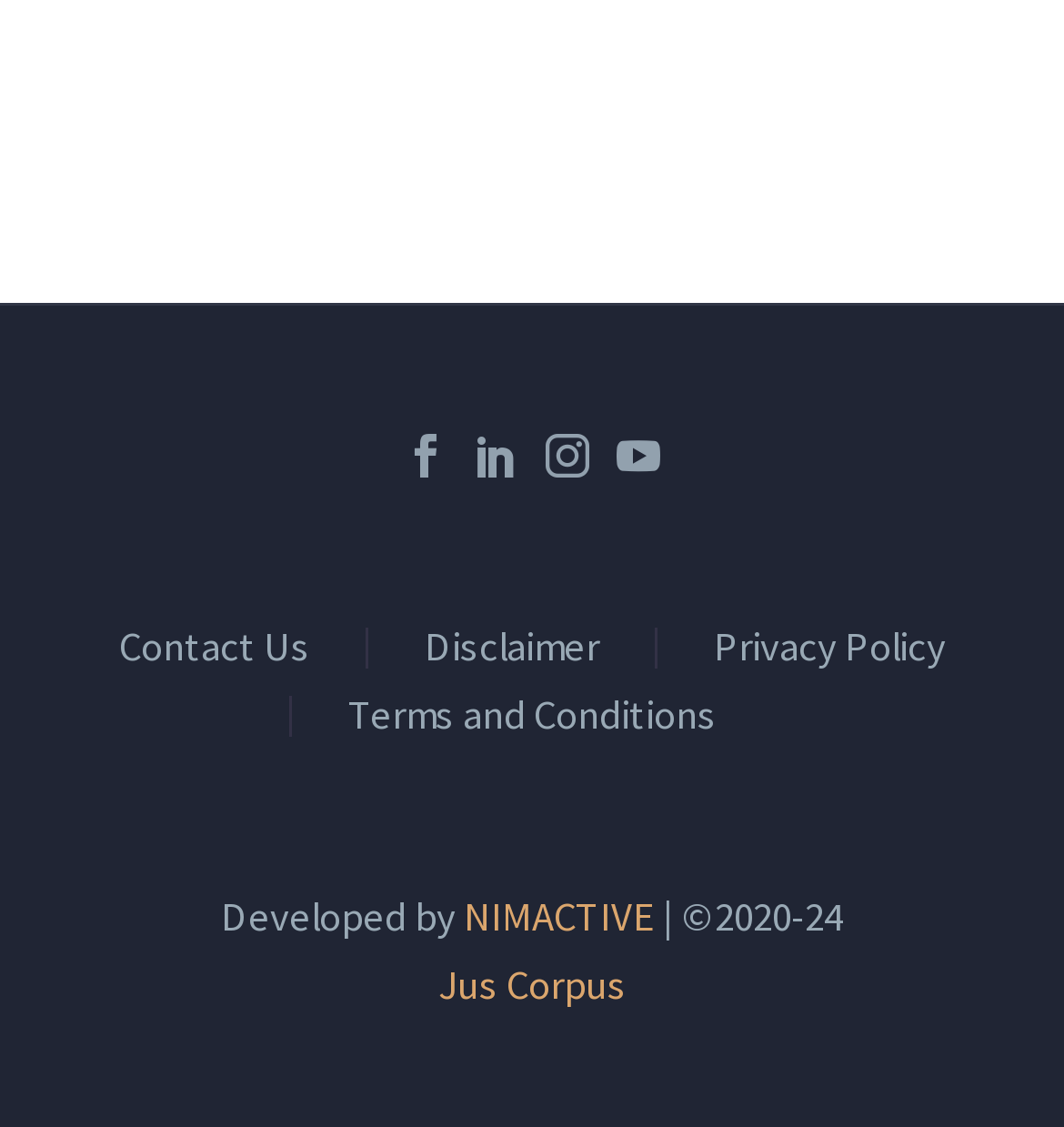Kindly determine the bounding box coordinates for the area that needs to be clicked to execute this instruction: "go to the privacy policy page".

[0.671, 0.558, 0.888, 0.594]